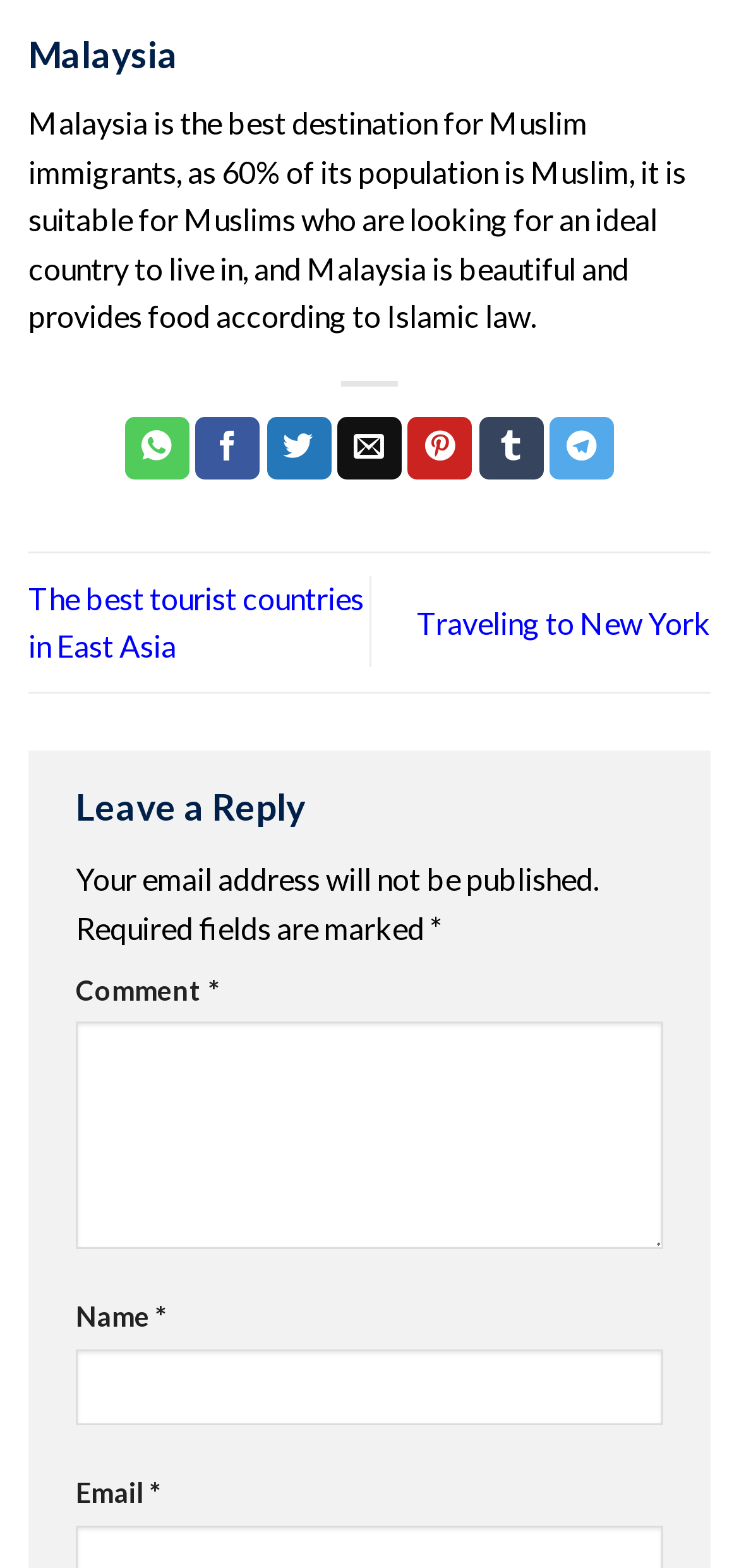Please identify the bounding box coordinates of the element's region that should be clicked to execute the following instruction: "Enter your name". The bounding box coordinates must be four float numbers between 0 and 1, i.e., [left, top, right, bottom].

[0.103, 0.861, 0.897, 0.909]